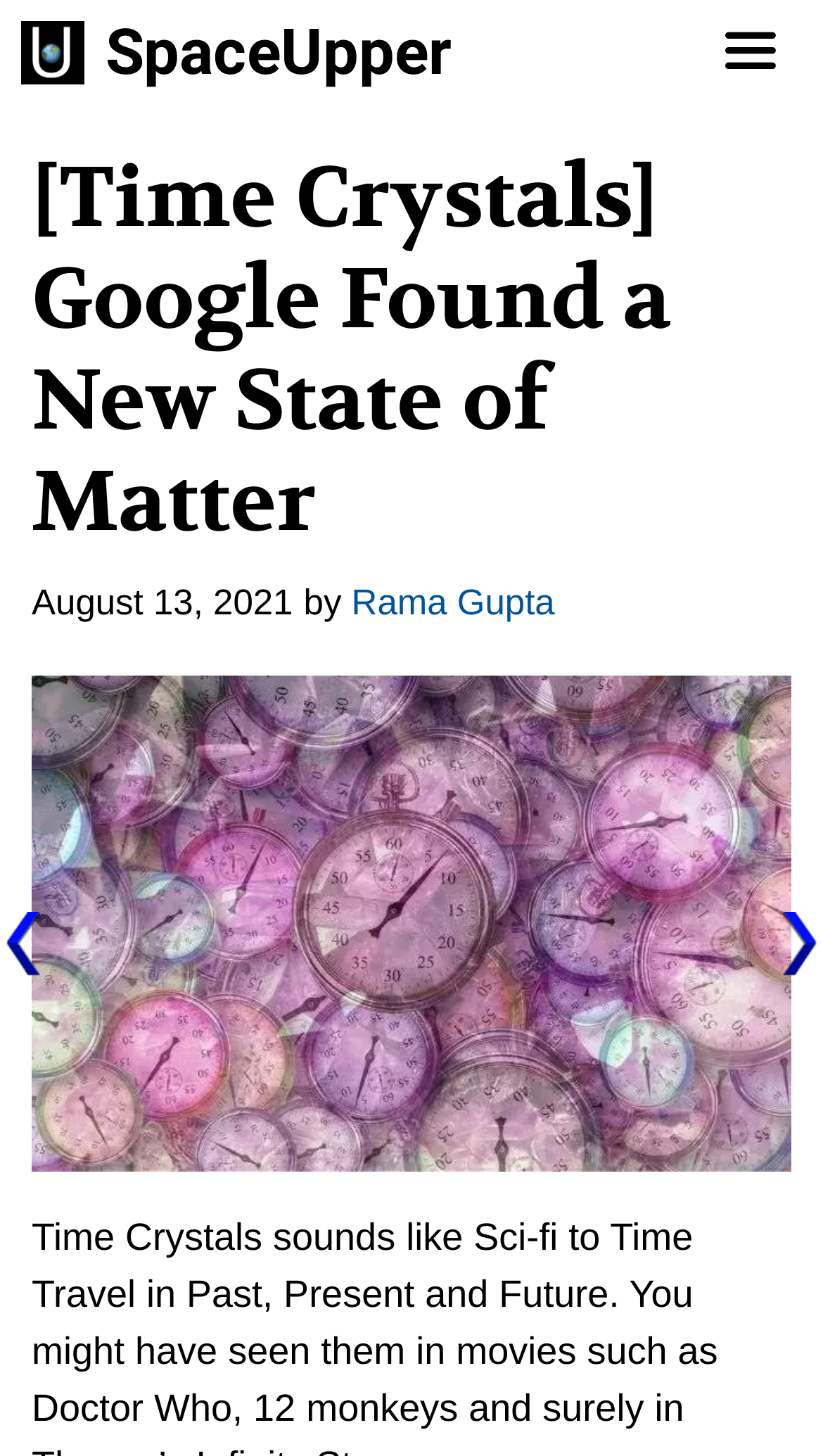Locate the bounding box for the described UI element: "Rama Gupta". Ensure the coordinates are four float numbers between 0 and 1, formatted as [left, top, right, bottom].

[0.427, 0.4, 0.674, 0.428]